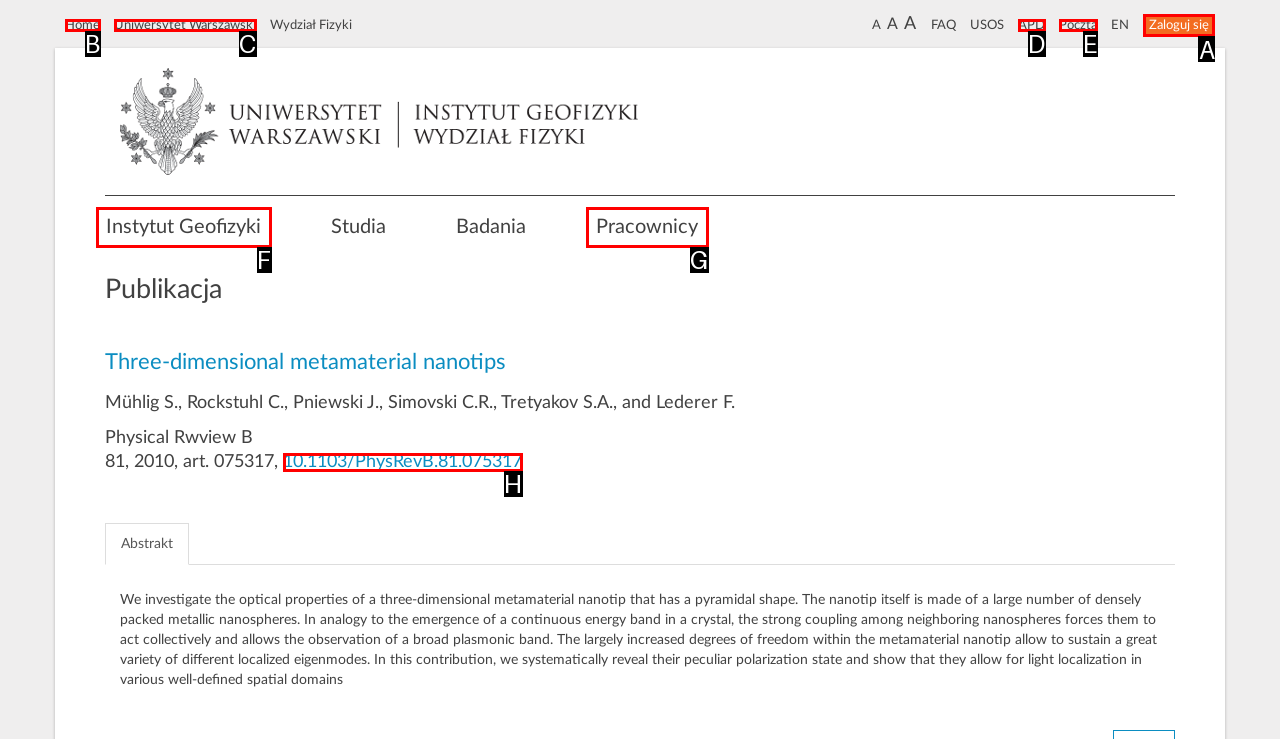Find the option you need to click to complete the following instruction: Click the Zaloguj się button
Answer with the corresponding letter from the choices given directly.

A